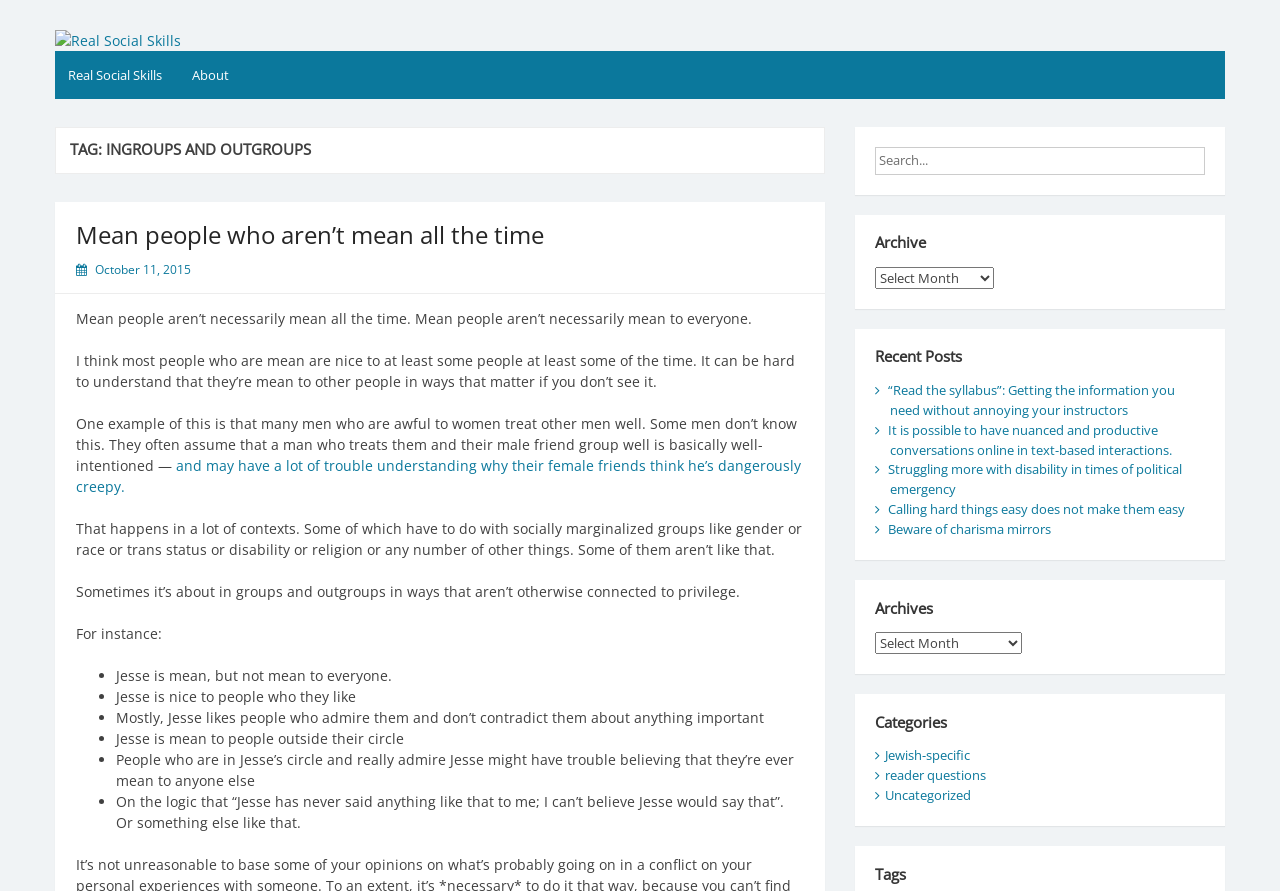Please identify the bounding box coordinates of the clickable area that will fulfill the following instruction: "Read the post 'Mean people who aren’t mean all the time'". The coordinates should be in the format of four float numbers between 0 and 1, i.e., [left, top, right, bottom].

[0.059, 0.244, 0.425, 0.281]